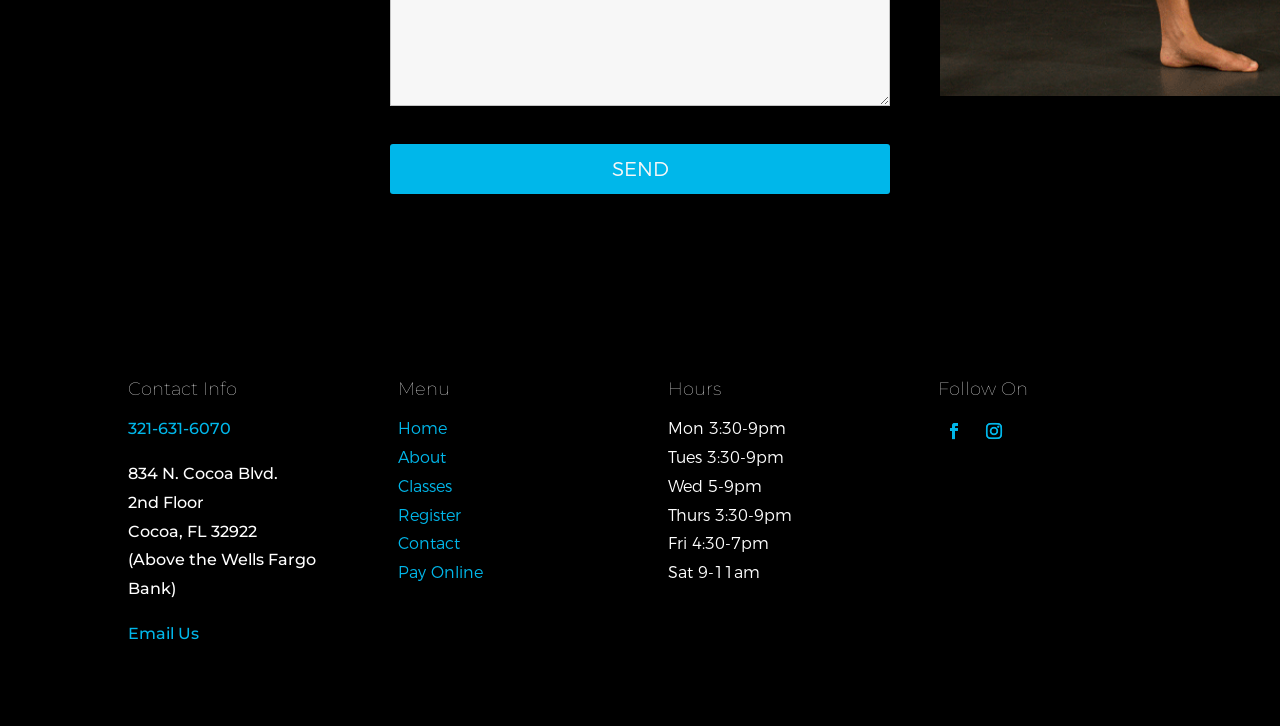From the image, can you give a detailed response to the question below:
What social media platforms can I follow them on?

The social media platforms can be found in the 'Follow On' section, which is located at the bottom of the webpage. There are two social media platforms that can be followed, represented by the icons '' and ''.